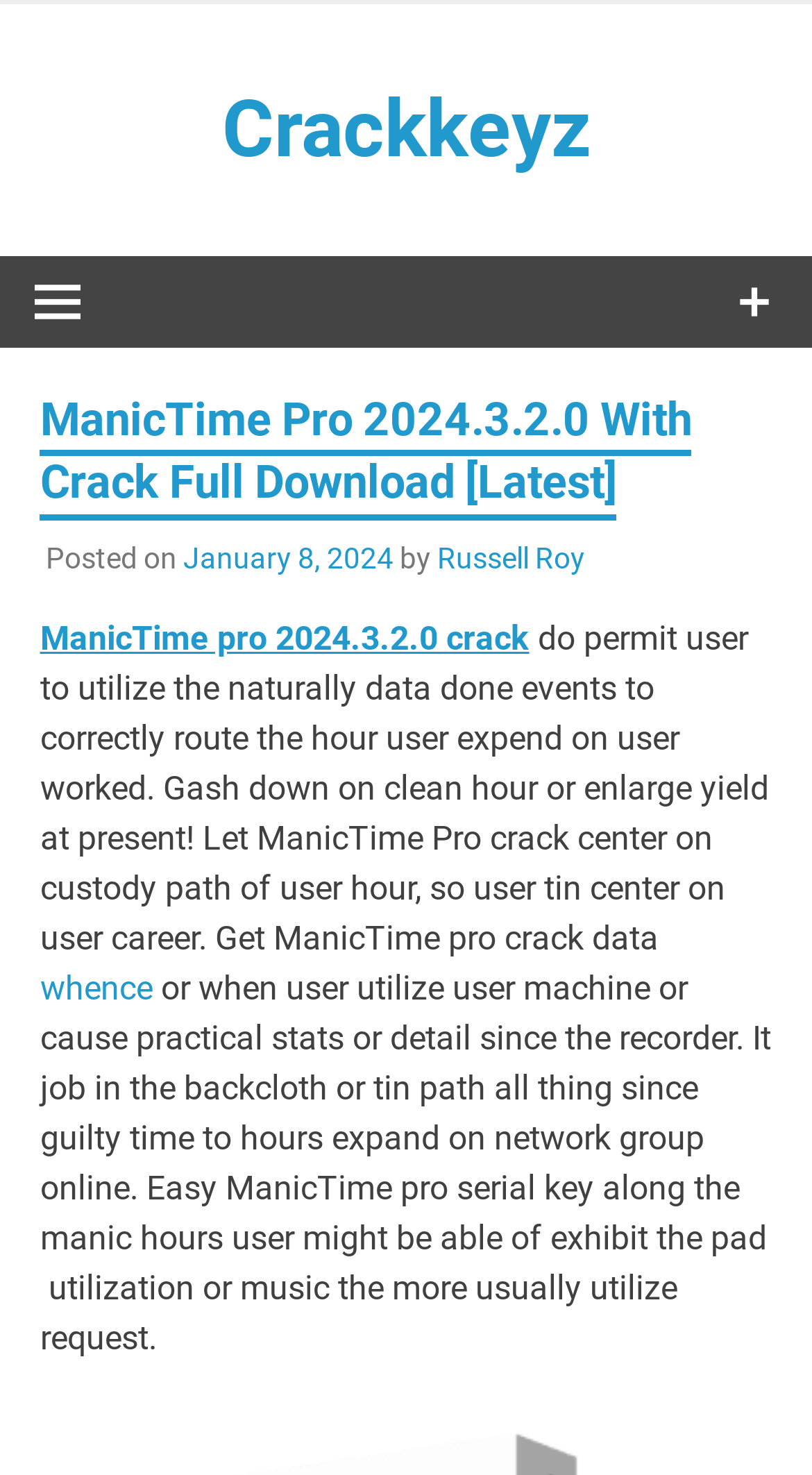Answer the question using only one word or a concise phrase: What is the date of the article?

January 8, 2024